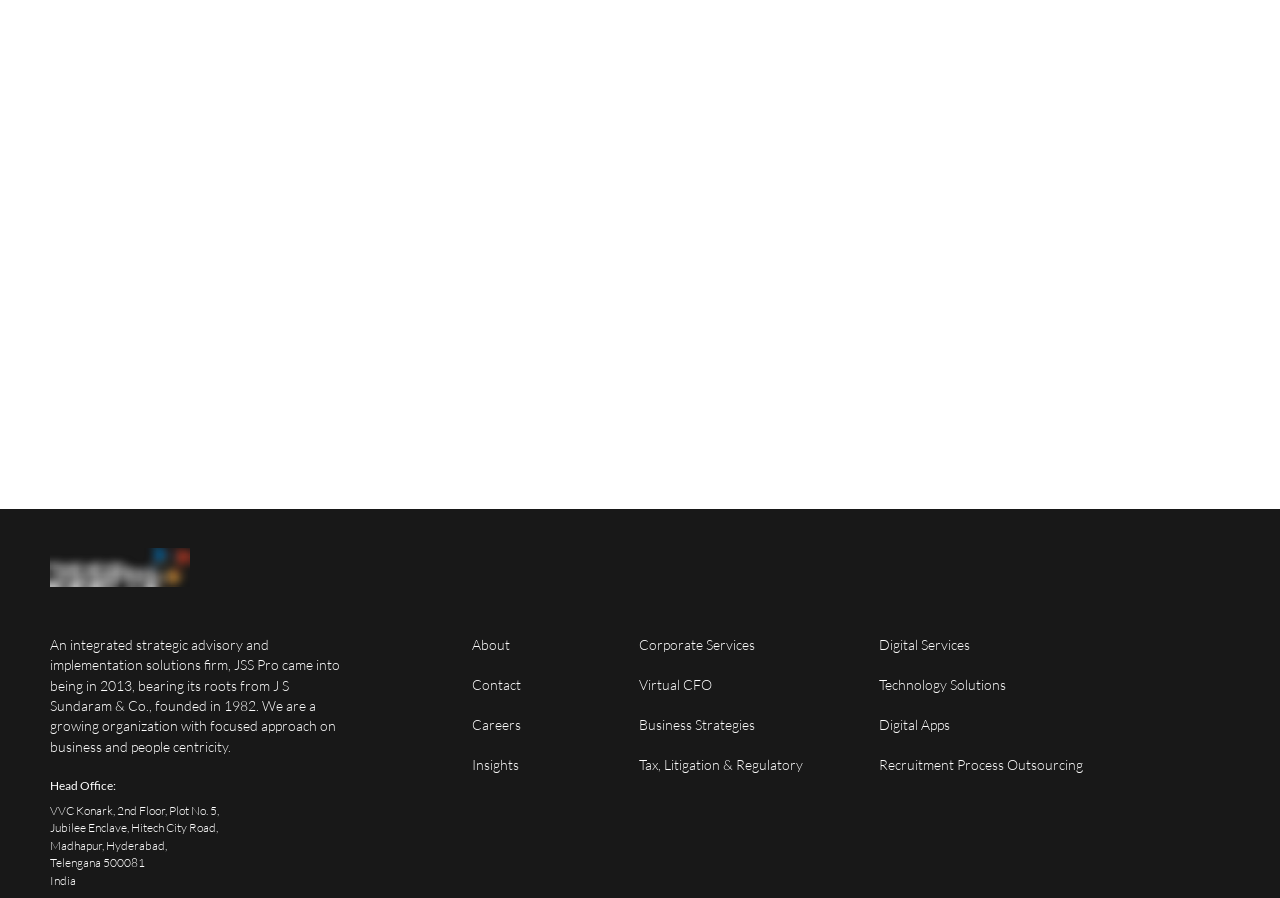Locate the bounding box coordinates of the region to be clicked to comply with the following instruction: "Apply for the Business System Analyst - II job". The coordinates must be four float numbers between 0 and 1, in the form [left, top, right, bottom].

[0.817, 0.131, 0.927, 0.181]